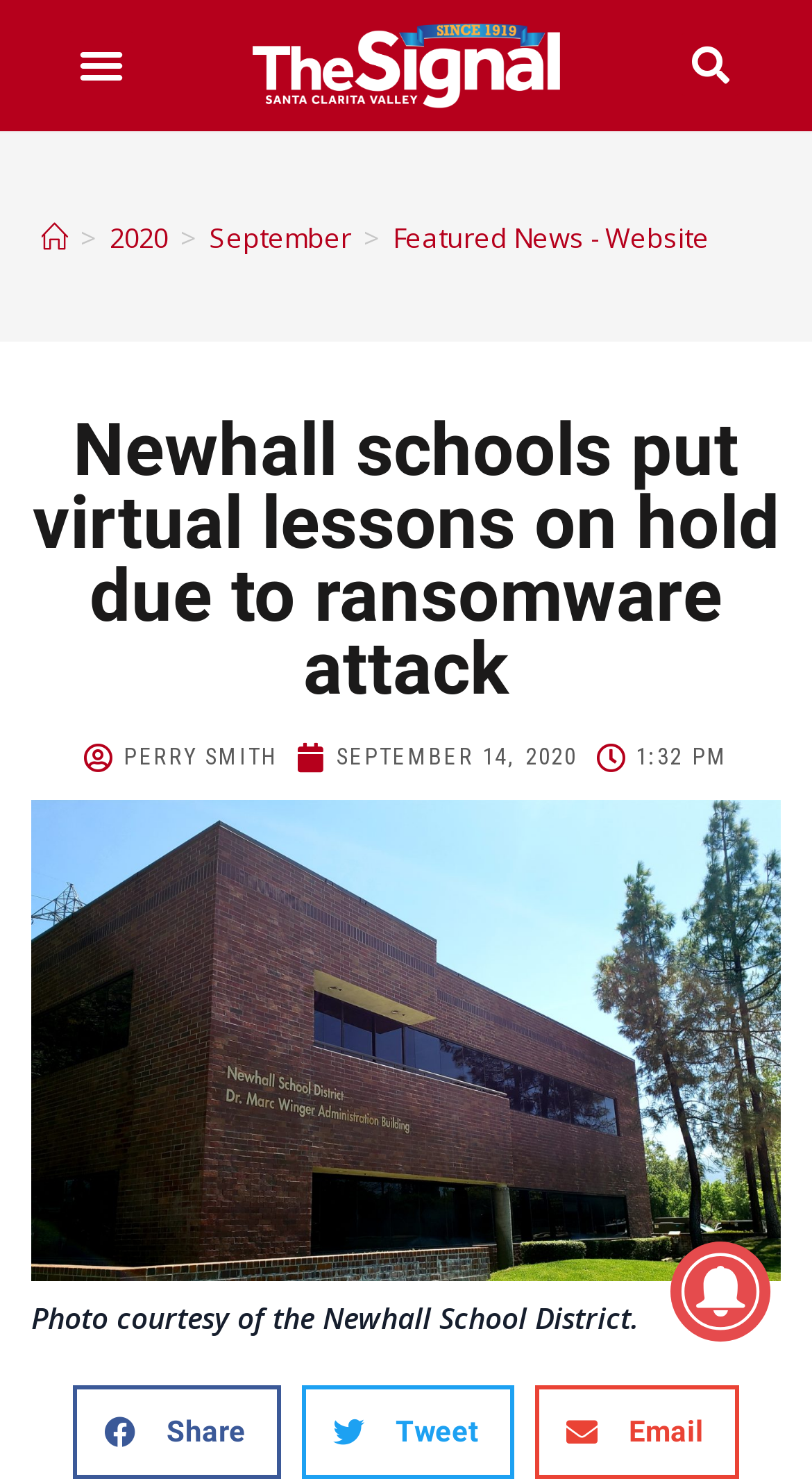Create an in-depth description of the webpage, covering main sections.

The webpage appears to be a news article about Newhall School District officials putting virtual classes on hold due to a ransomware attack. At the top left of the page, there is a menu toggle button. Next to it, there is a link, and on the right side, there is a search bar with a search button. 

Below the top section, there is a header with breadcrumbs navigation, which includes links to "Home", "2020", "September", and "Featured News - Website". 

The main content of the article starts with a heading that repeats the title of the webpage. Below the heading, there is a link to the author, "PERRY SMITH", and a timestamp indicating the article was published on September 14, 2020, at 1:32 PM. 

The article features a large figure with a caption "Photo courtesy of the Newhall School District." The figure takes up most of the page's width and is positioned below the article's metadata. 

At the bottom of the page, there are three buttons to share the article on Facebook, Twitter, and via email. Each button has a corresponding text label. 

On the right side of the page, near the bottom, there is a small image.